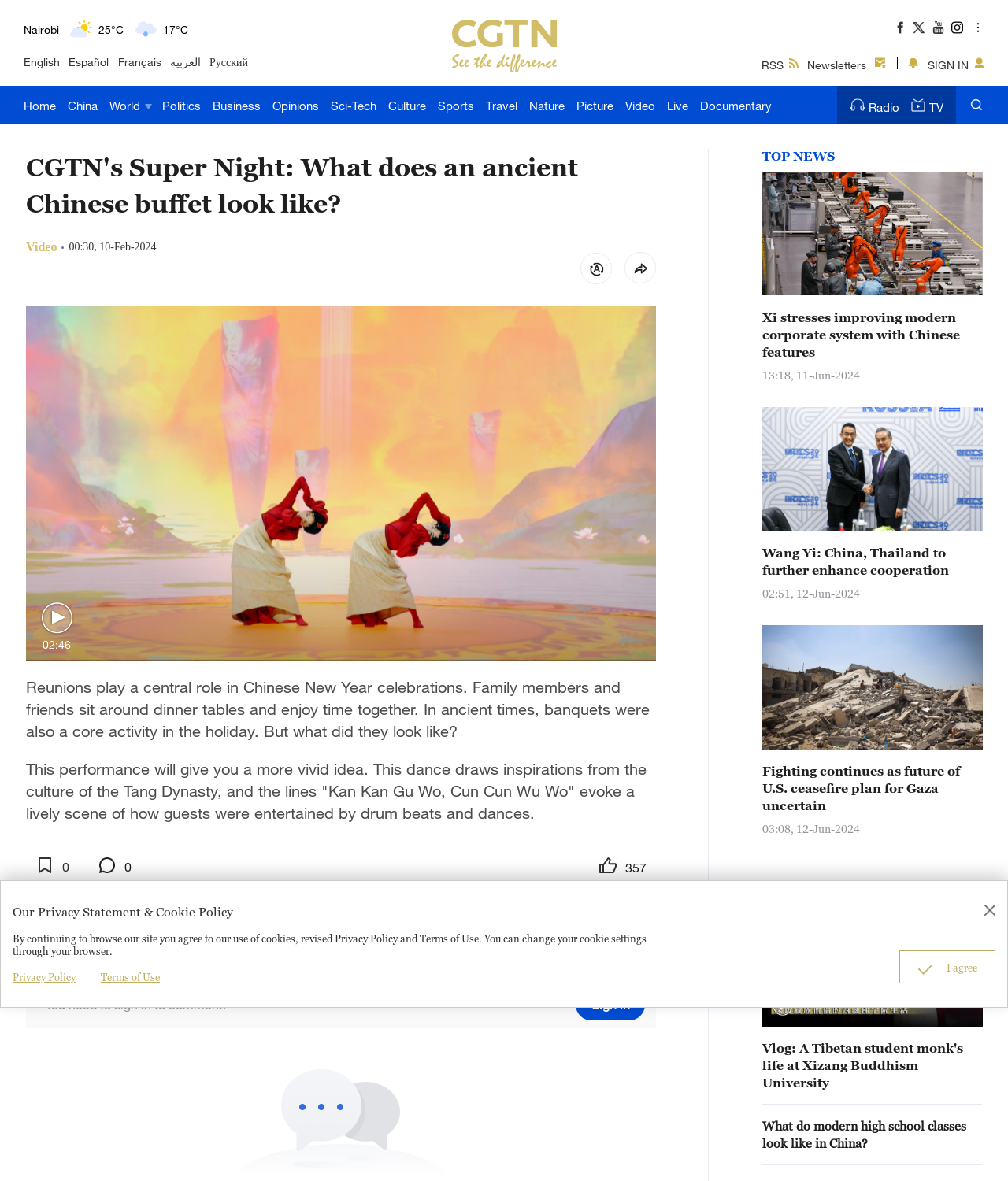Identify the bounding box coordinates of the element that should be clicked to fulfill this task: "Watch the video". The coordinates should be provided as four float numbers between 0 and 1, i.e., [left, top, right, bottom].

[0.577, 0.215, 0.608, 0.241]